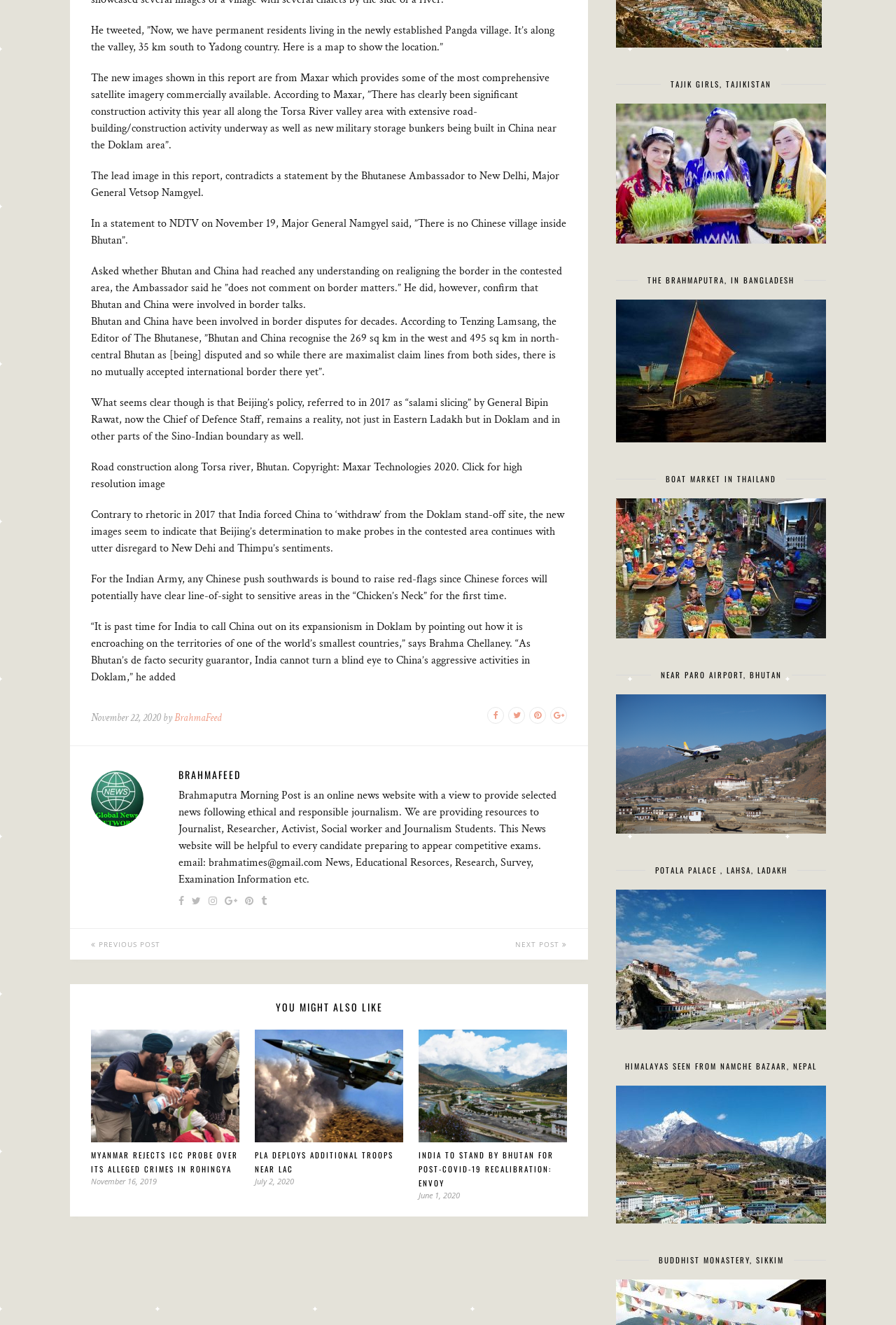Could you indicate the bounding box coordinates of the region to click in order to complete this instruction: "Click the link to read more about Bhutan and China's border disputes".

[0.102, 0.237, 0.624, 0.286]